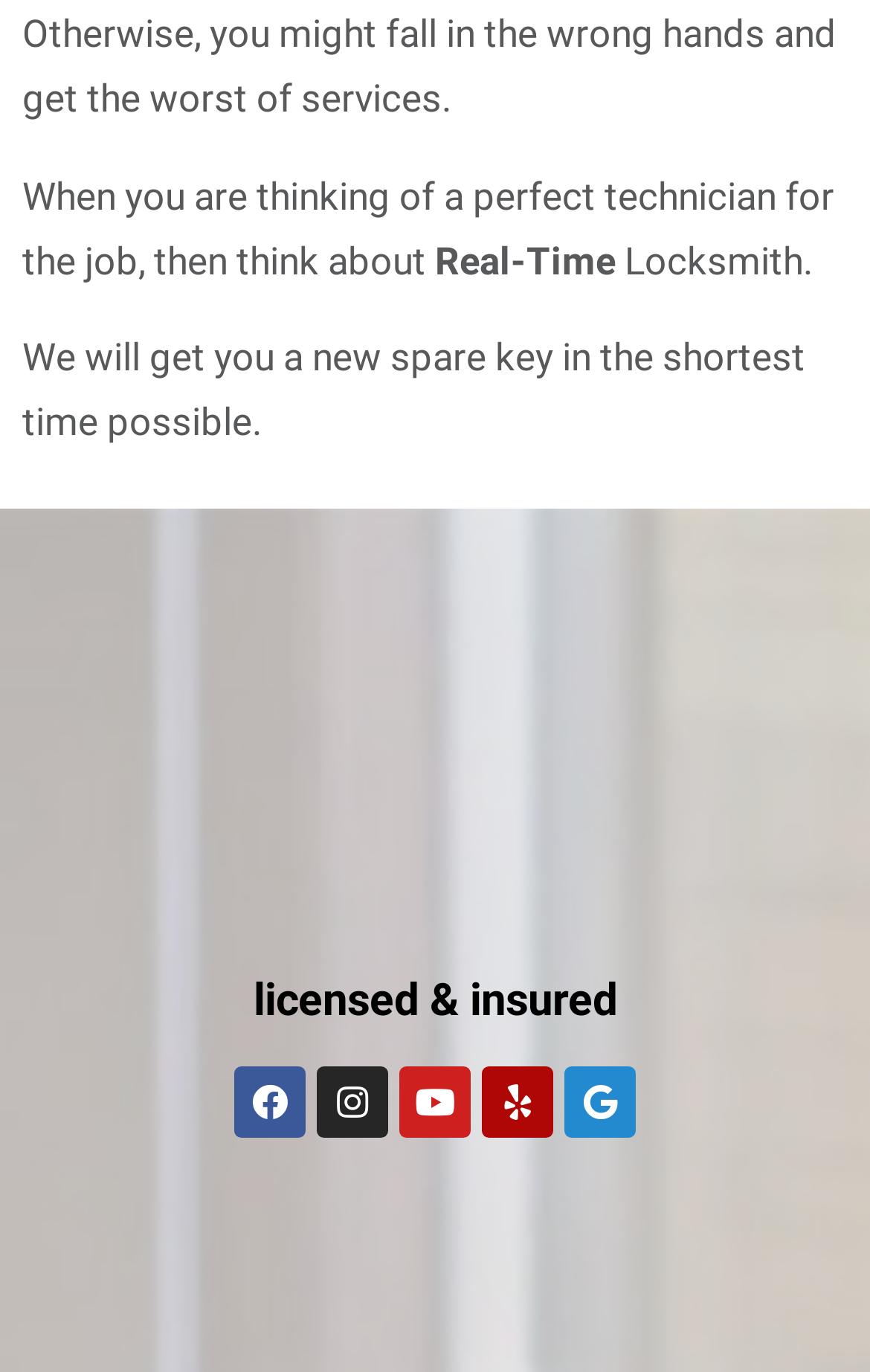What is the profession of the service provider?
Answer the question using a single word or phrase, according to the image.

Locksmith